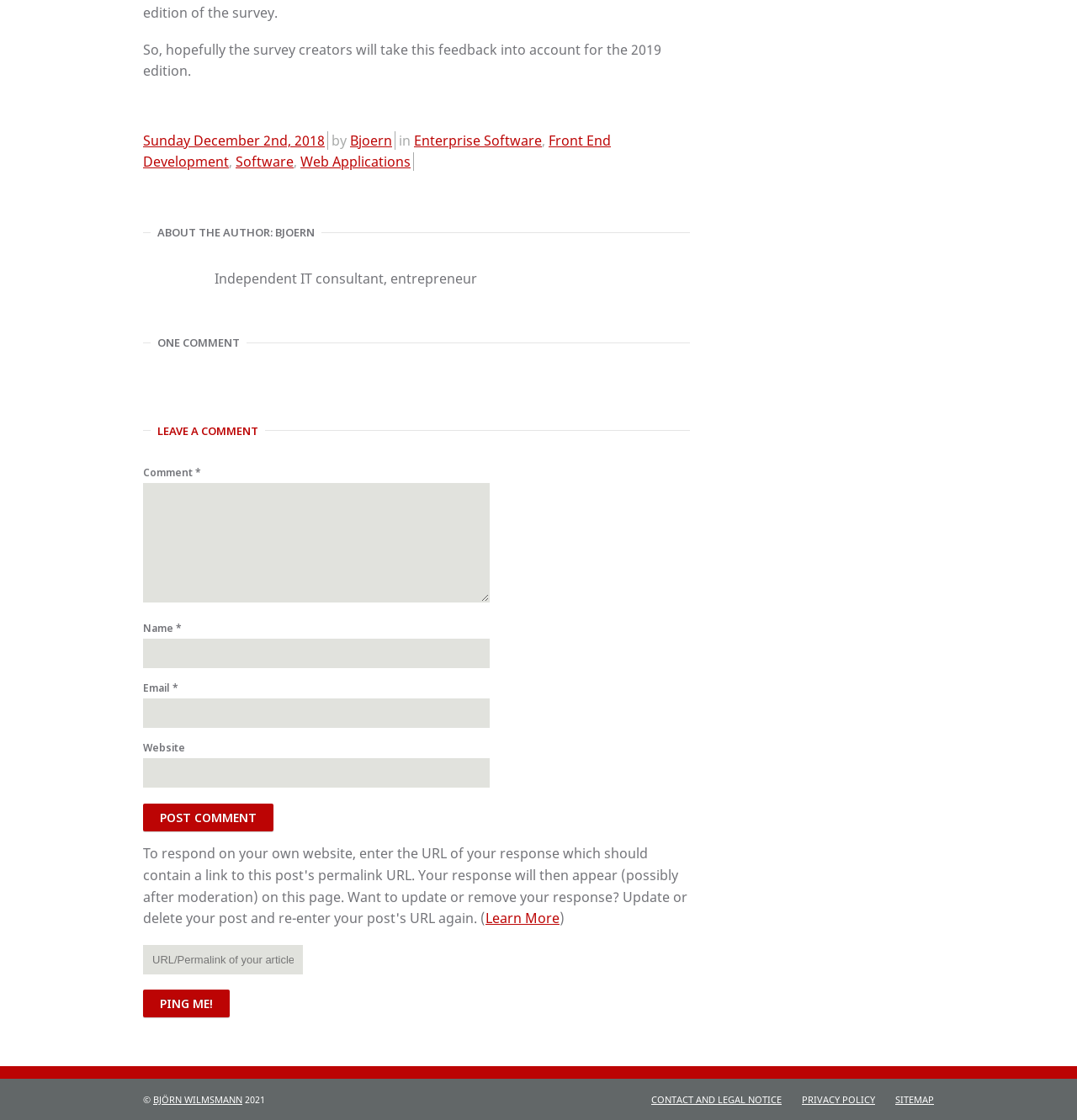Given the following UI element description: "Björn Wilmsmann", find the bounding box coordinates in the webpage screenshot.

[0.142, 0.976, 0.225, 0.987]